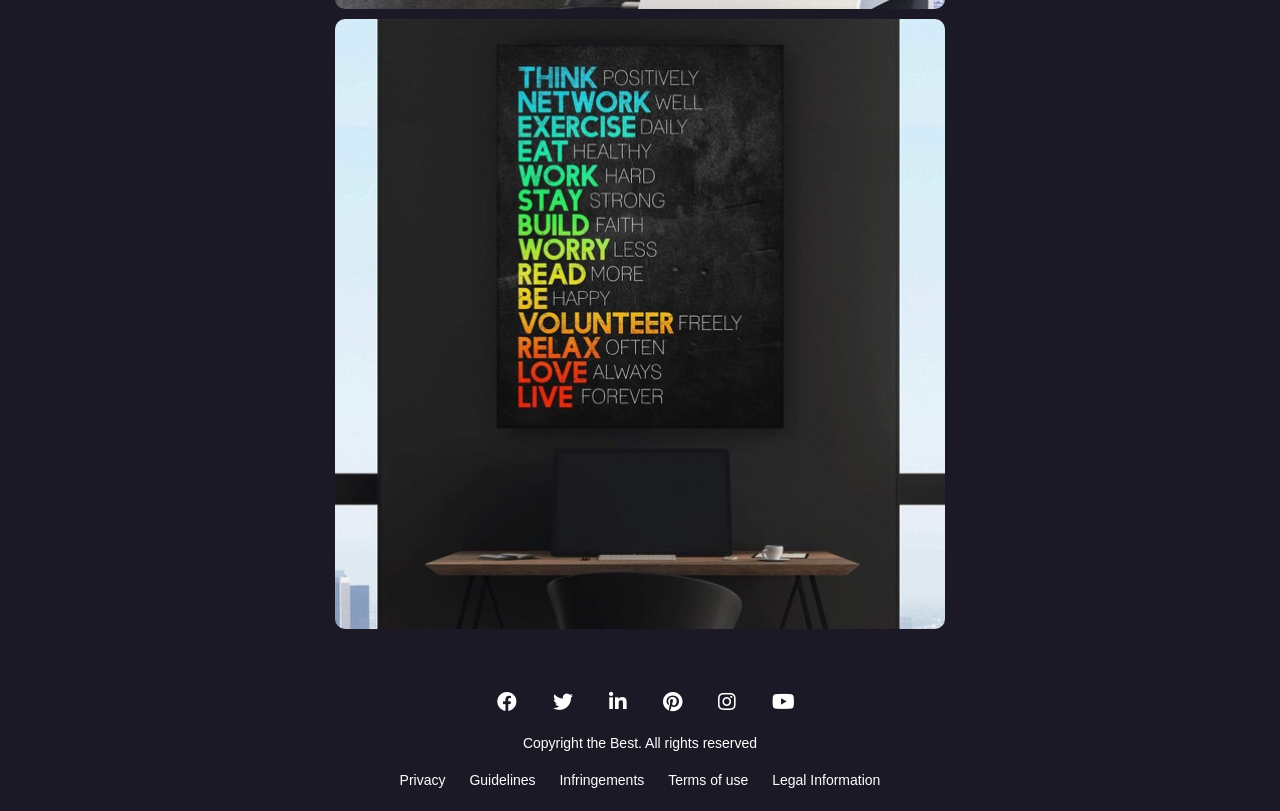Based on what you see in the screenshot, provide a thorough answer to this question: What is the copyright information?

The static text at the bottom of the page reads 'Copyright the Best. All rights reserved', which indicates that the website's content is copyrighted by 'the Best'.